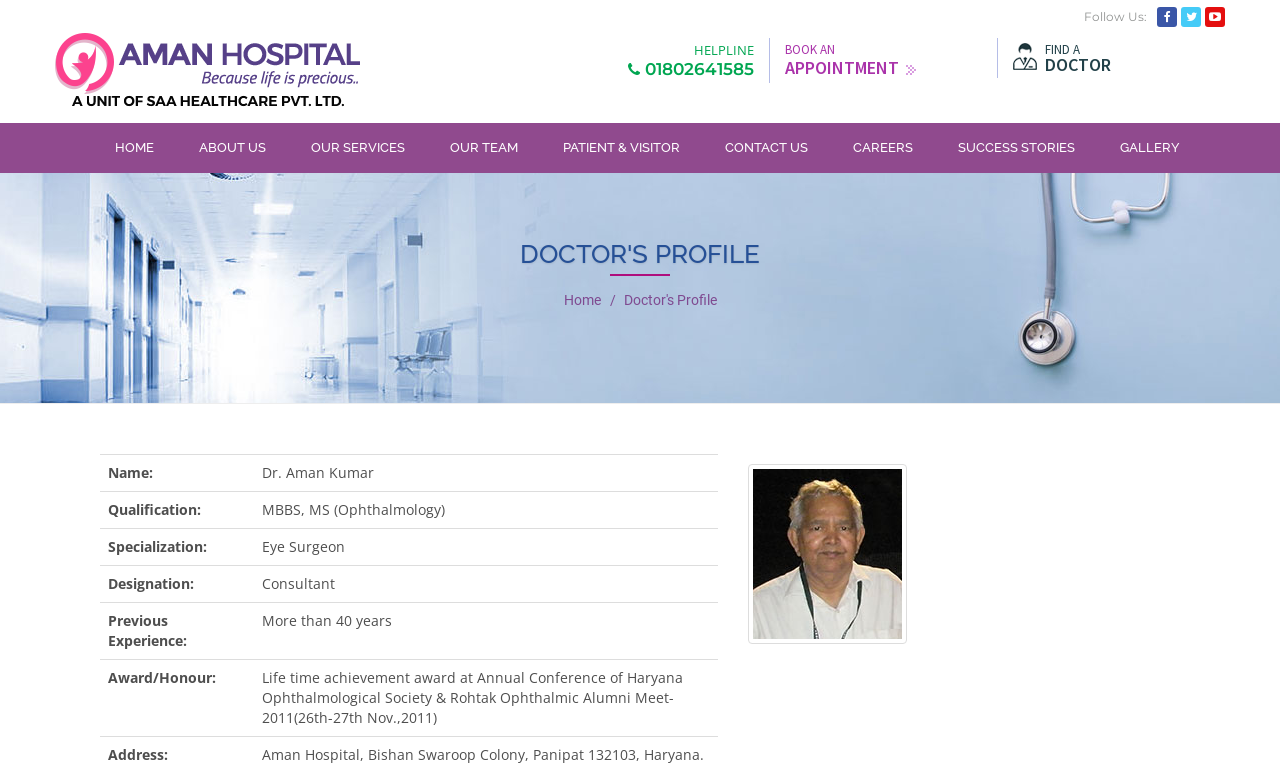Identify the bounding box coordinates of the area you need to click to perform the following instruction: "Follow us on social media".

[0.904, 0.009, 0.92, 0.035]